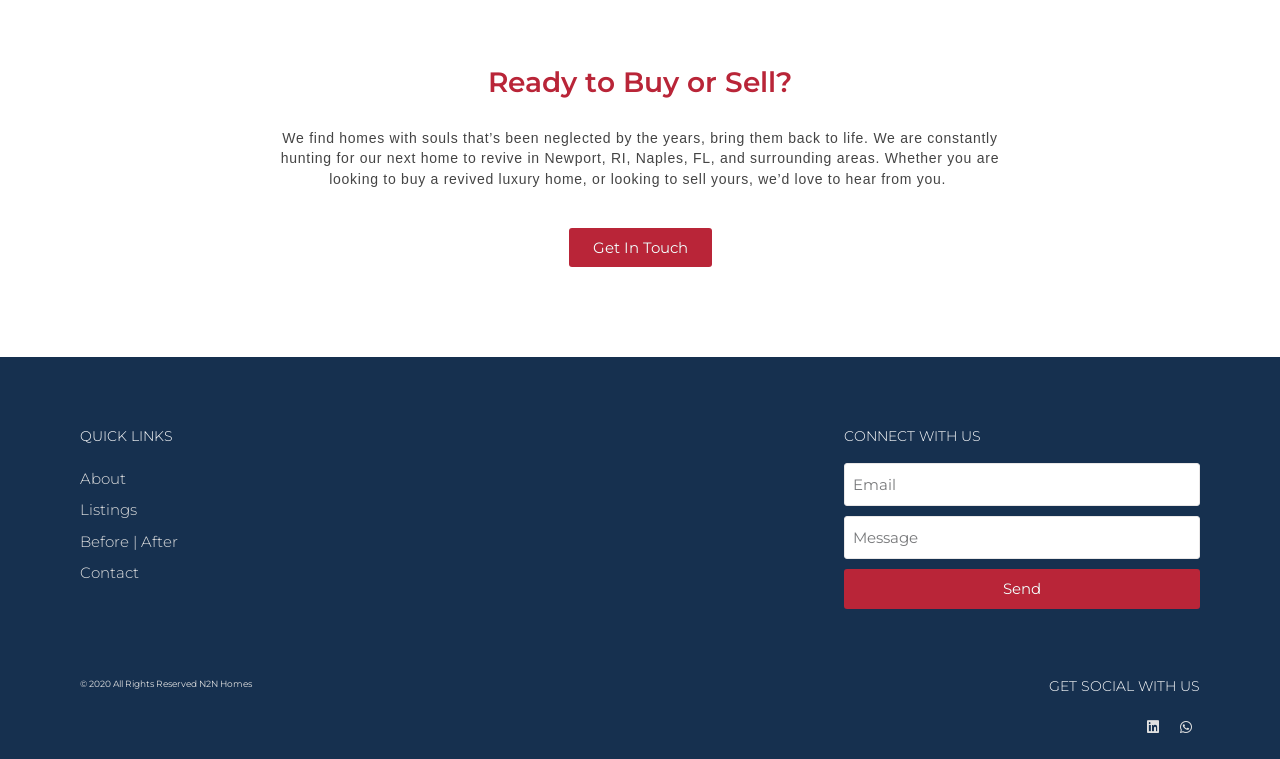What social media platforms can users connect with the company on?
Please give a detailed and elaborate answer to the question based on the image.

Users can connect with the company on Linkedin and Whatsapp, as indicated by the links in the 'GET SOCIAL WITH US' section at the bottom of the page.